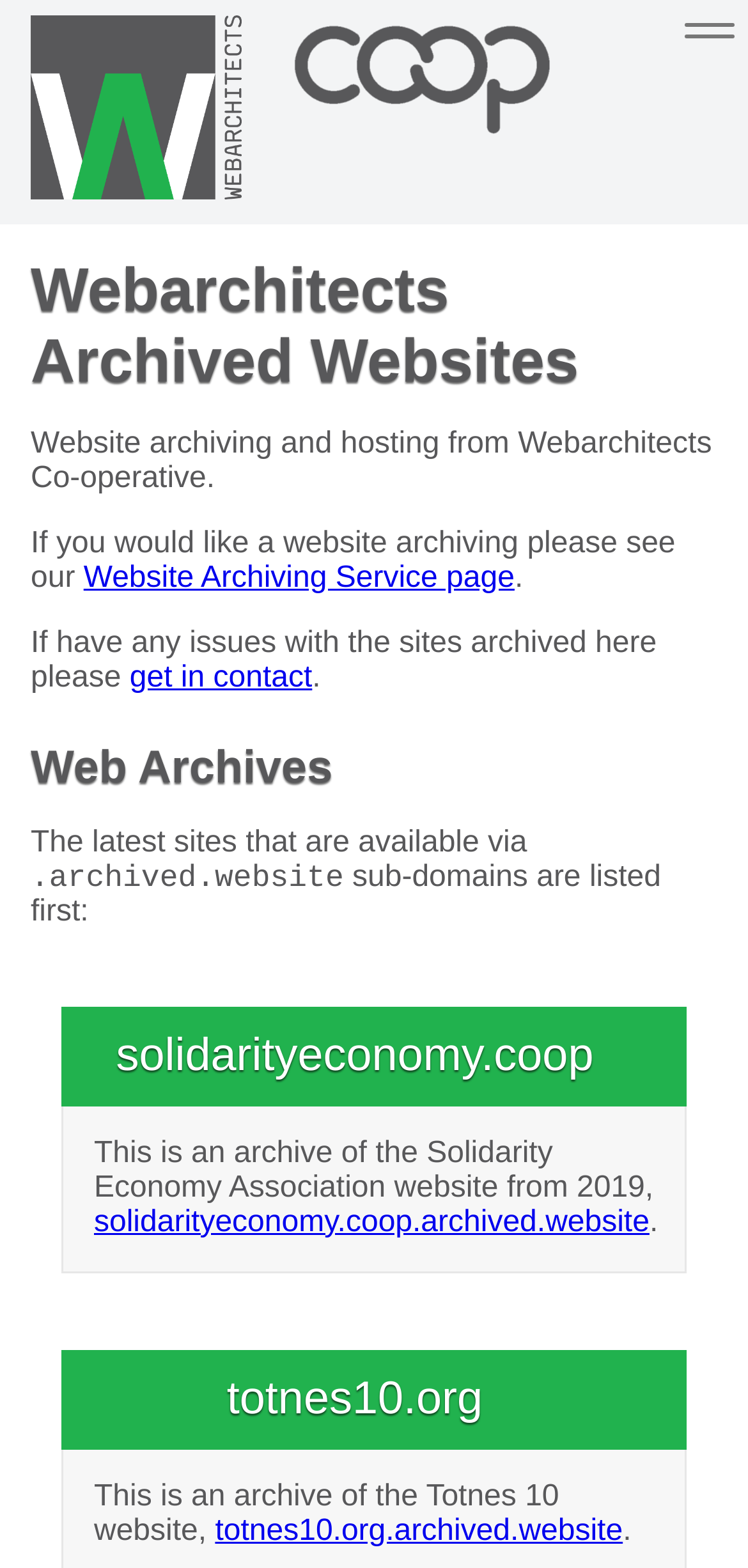Highlight the bounding box coordinates of the region I should click on to meet the following instruction: "Read about Website Archiving Service".

[0.112, 0.358, 0.688, 0.379]